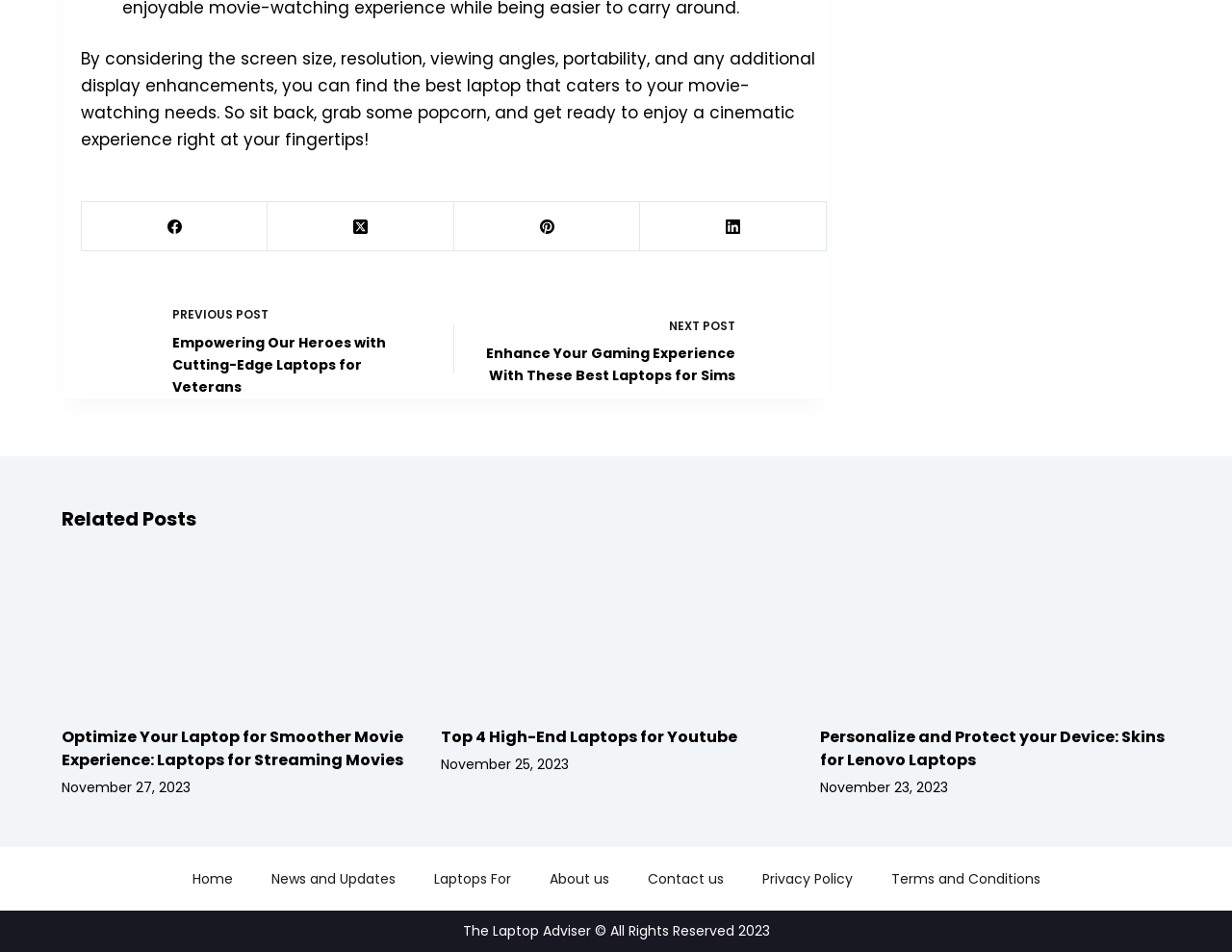What is the name of the website?
Answer with a single word or short phrase according to what you see in the image.

The Laptop Adviser